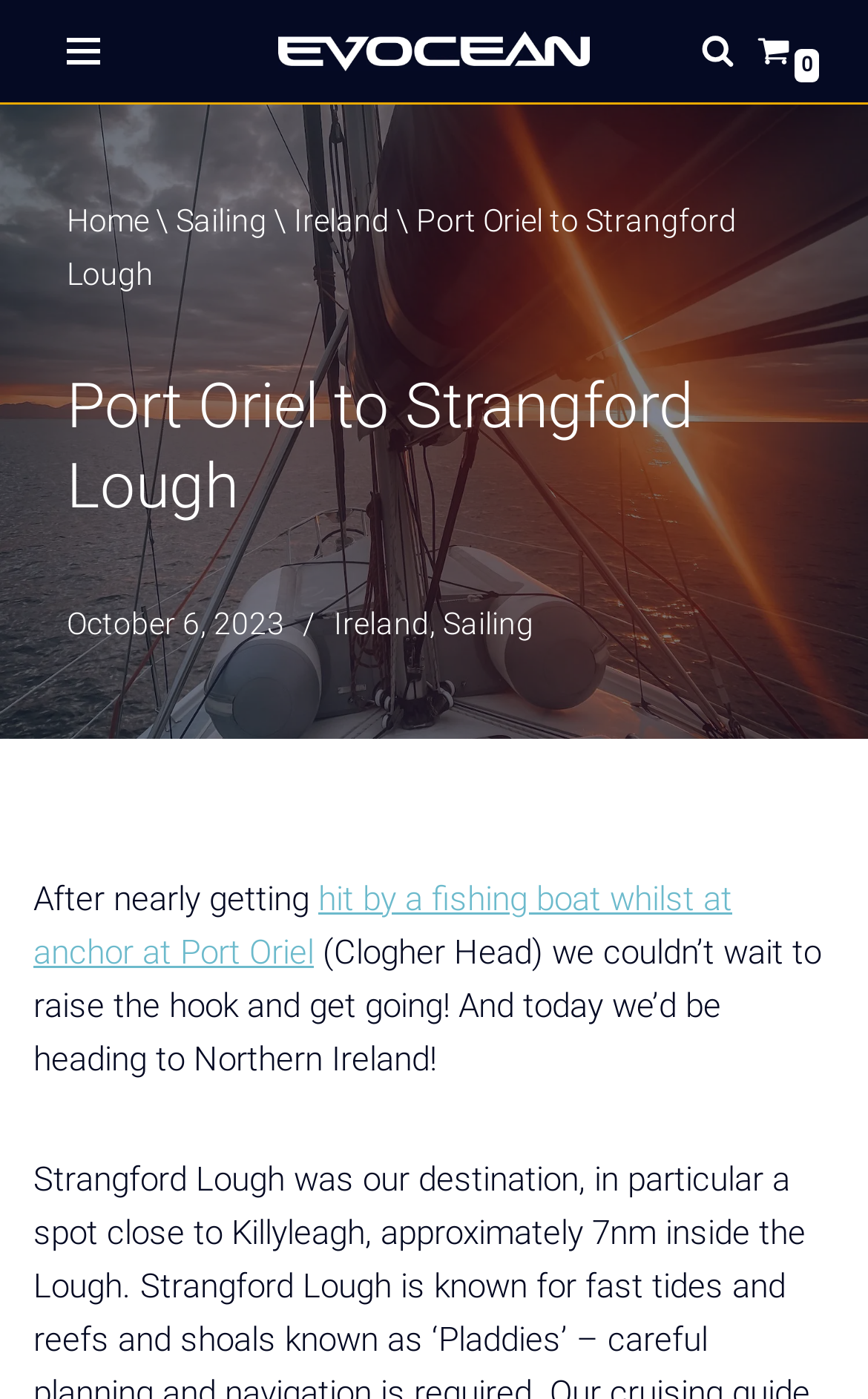What is the destination of the sailing trip?
Based on the screenshot, respond with a single word or phrase.

Strangford Lough